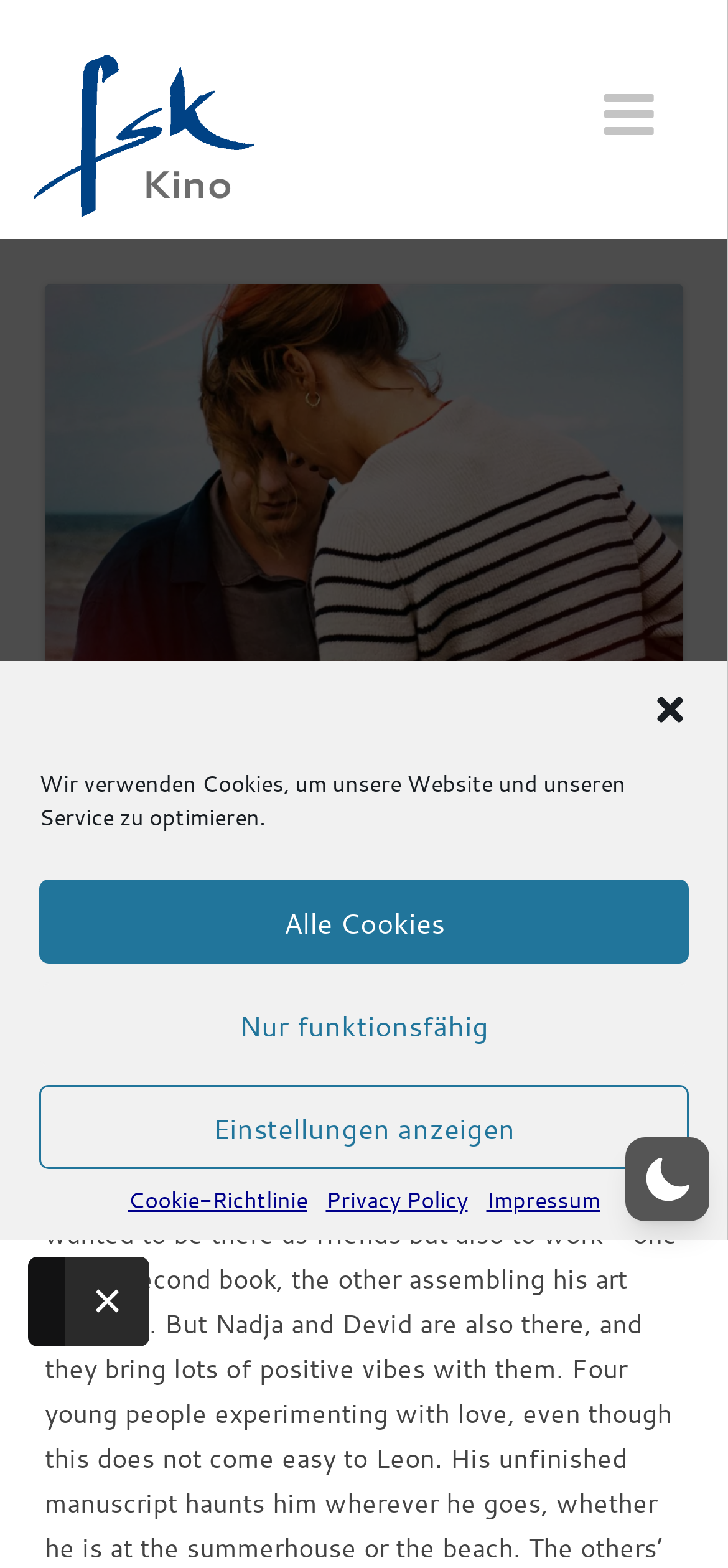Look at the image and answer the question in detail:
What is the name of the cinema?

The name of the cinema is mentioned in the top-left corner of the webpage, where the logo of the cinema is displayed, and also mentioned in the link below the logo.